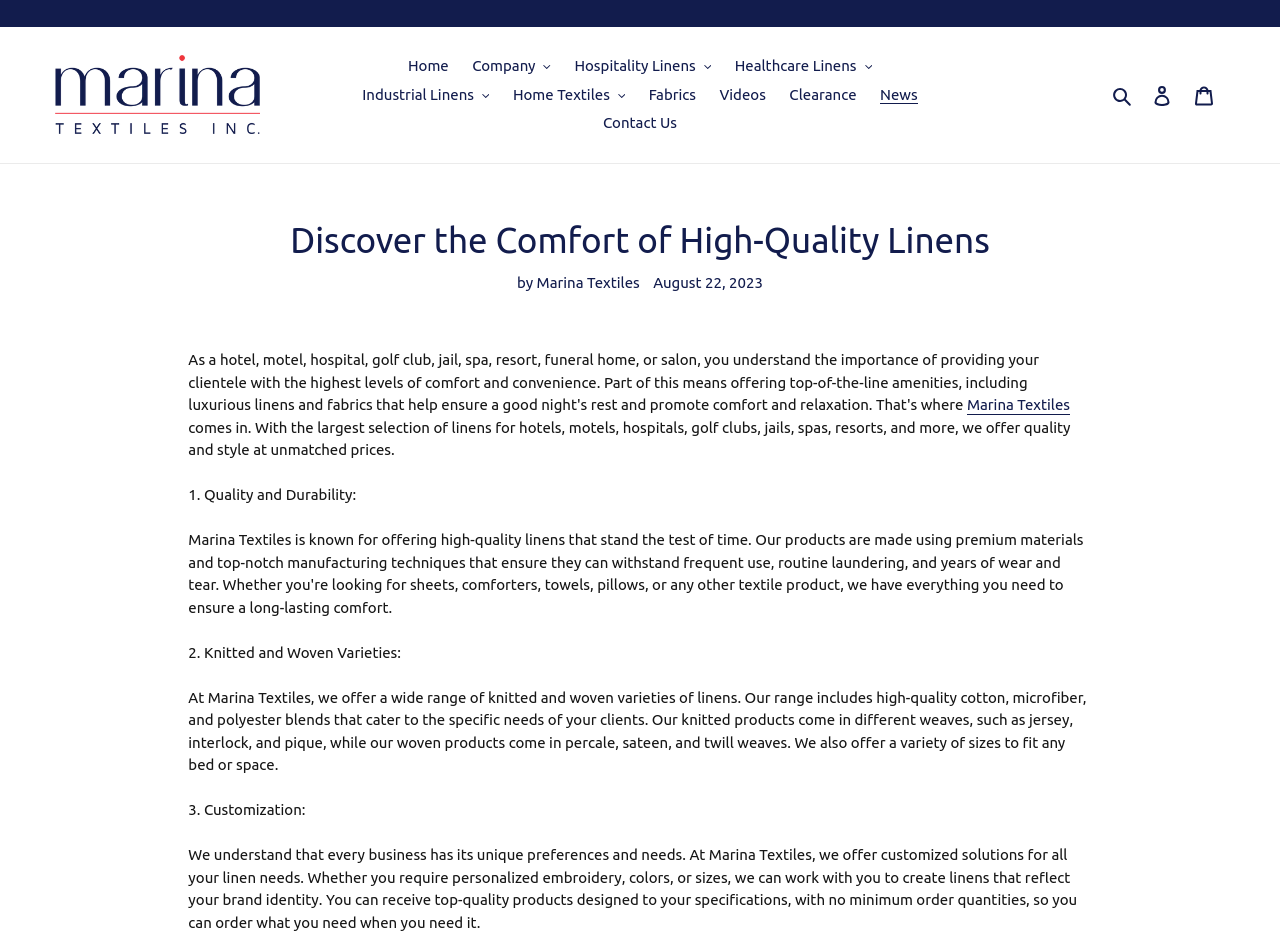Please identify the bounding box coordinates of the element on the webpage that should be clicked to follow this instruction: "Explore Hospitality Linens". The bounding box coordinates should be given as four float numbers between 0 and 1, formatted as [left, top, right, bottom].

[0.441, 0.055, 0.563, 0.085]